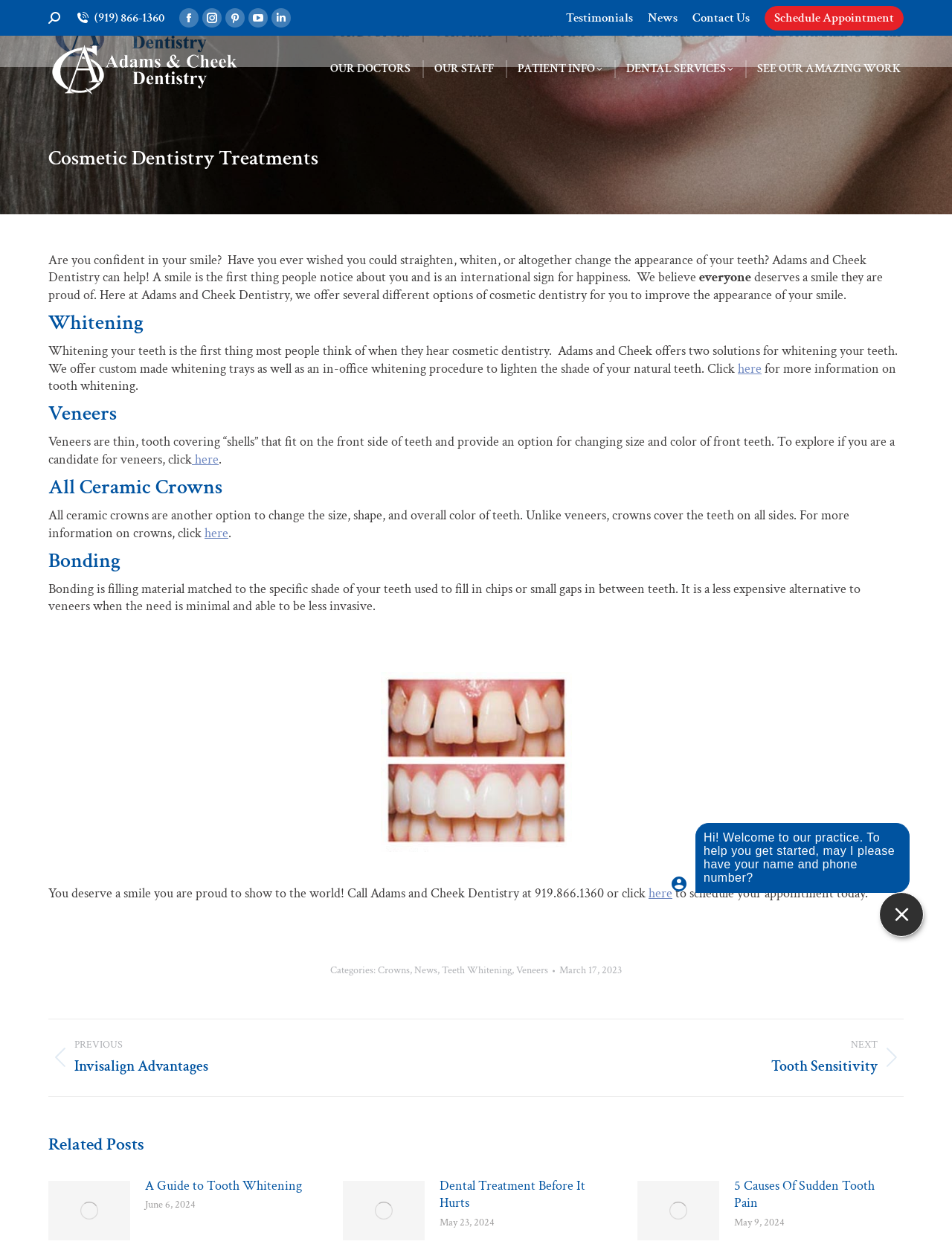What is the name of the dentistry practice?
Using the image as a reference, answer the question with a short word or phrase.

Adams and Cheek Family Dentistry